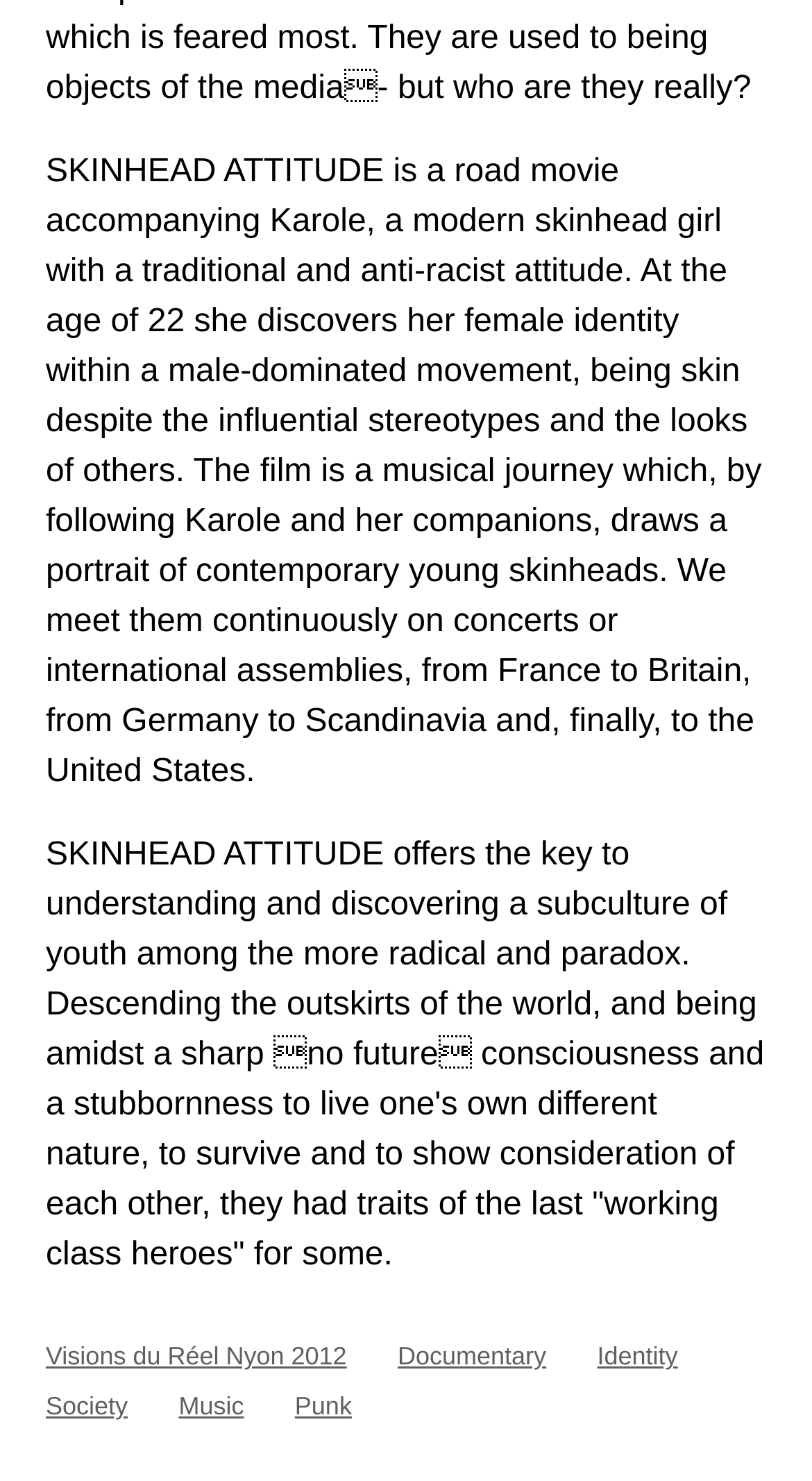Provide the bounding box coordinates in the format (top-left x, top-left y, bottom-right x, bottom-right y). All values are floating point numbers between 0 and 1. Determine the bounding box coordinate of the UI element described as: Visions du Réel Nyon 2012

[0.056, 0.906, 0.427, 0.926]